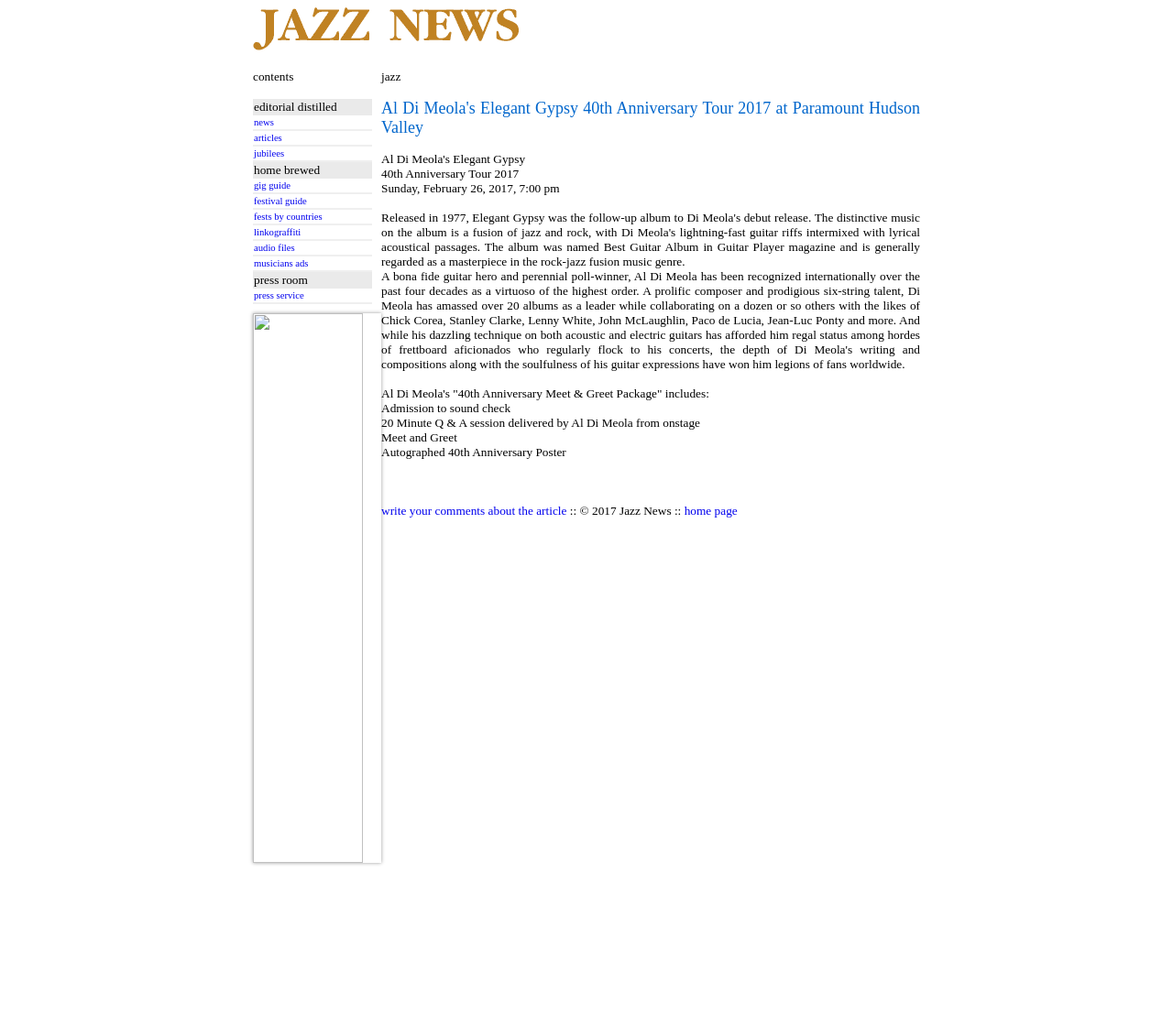What is the date of the concert?
Refer to the screenshot and deliver a thorough answer to the question presented.

I found the answer by looking at the text 'Sunday, February 26, 2017, 7:00 pm' which is the date and time of the concert. The date is Sunday, February 26, 2017.